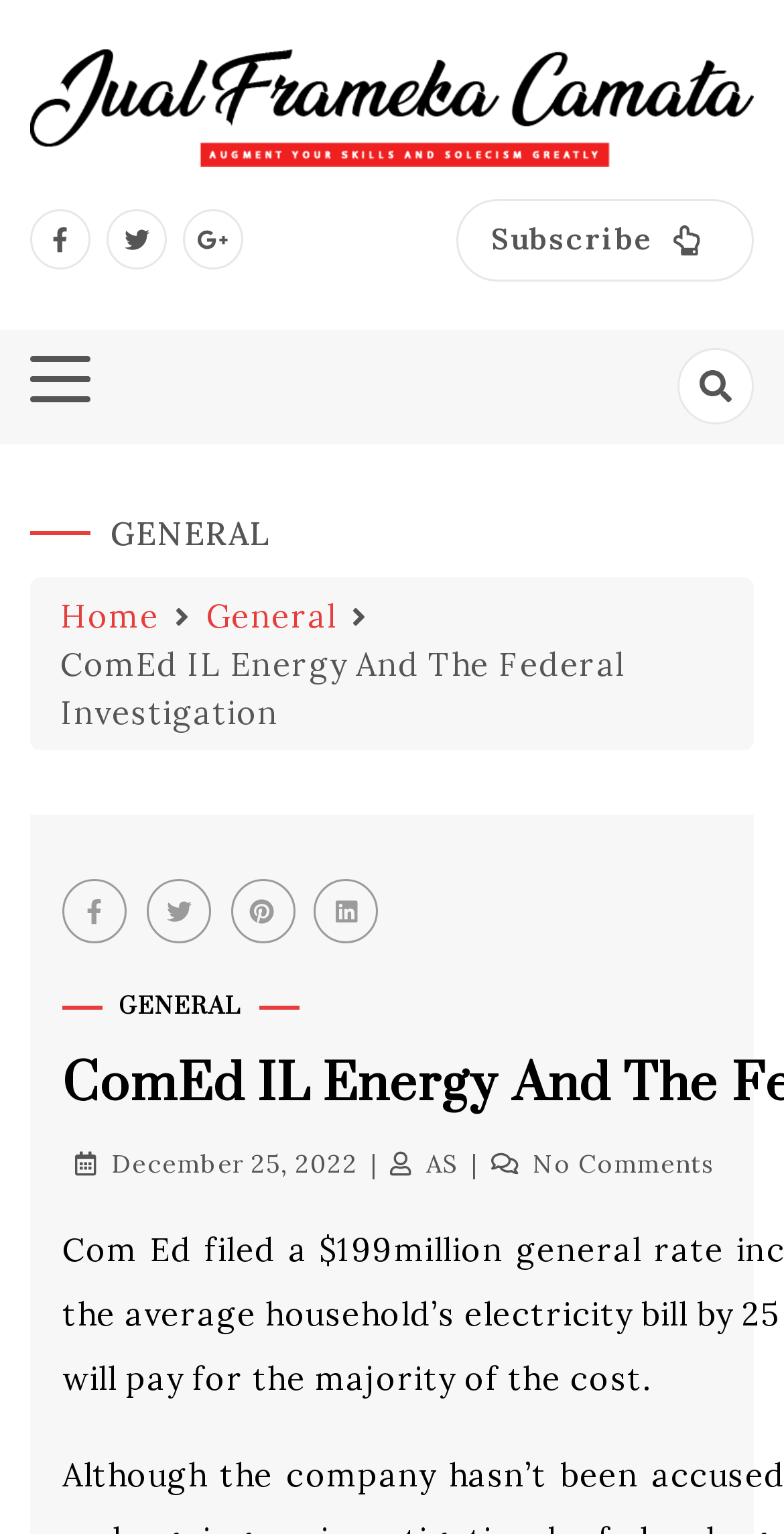Using the webpage screenshot, find the UI element described by parent_node: Home. Provide the bounding box coordinates in the format (top-left x, top-left y, bottom-right x, bottom-right y), ensuring all values are floating point numbers between 0 and 1.

[0.038, 0.233, 0.115, 0.272]